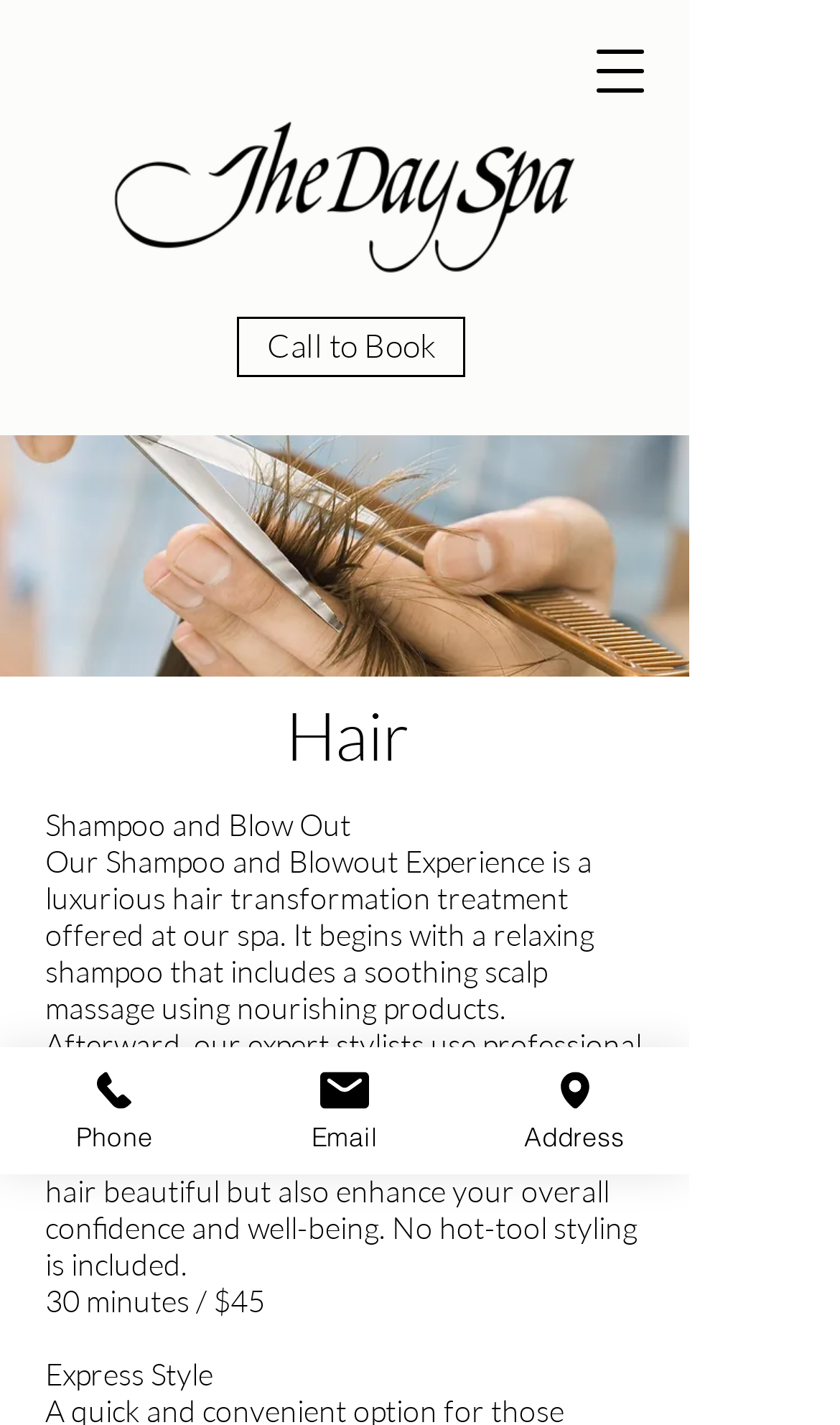Please analyze the image and provide a thorough answer to the question:
What is the main service offered?

Based on the webpage structure and the presence of the 'Hair' heading, it can be inferred that the main service offered by this webpage is related to hair, which is further supported by the 'Hair.JPG' image and the 'Express Style' text.